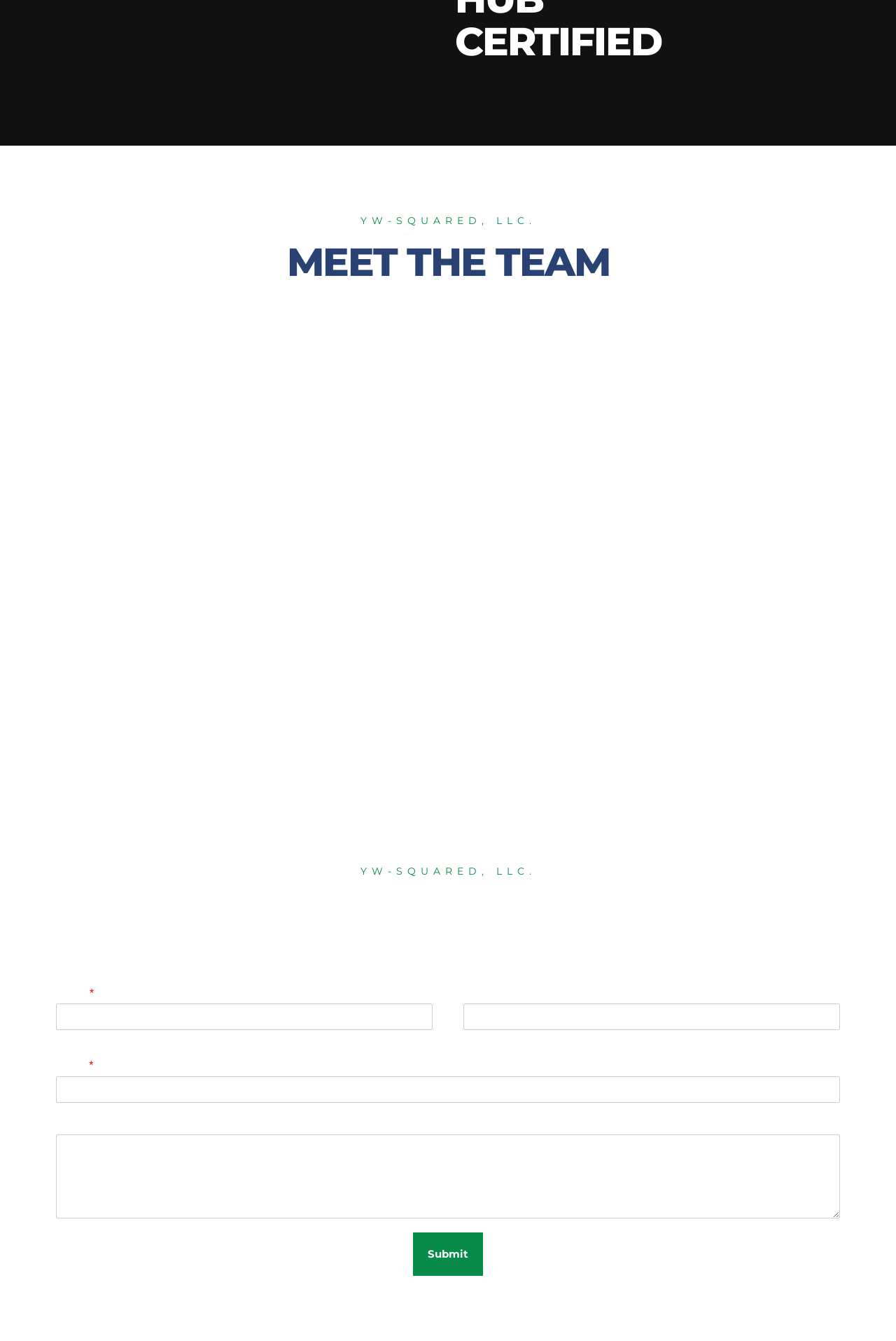Identify the bounding box for the given UI element using the description provided. Coordinates should be in the format (top-left x, top-left y, bottom-right x, bottom-right y) and must be between 0 and 1. Here is the description: Contact Us

None